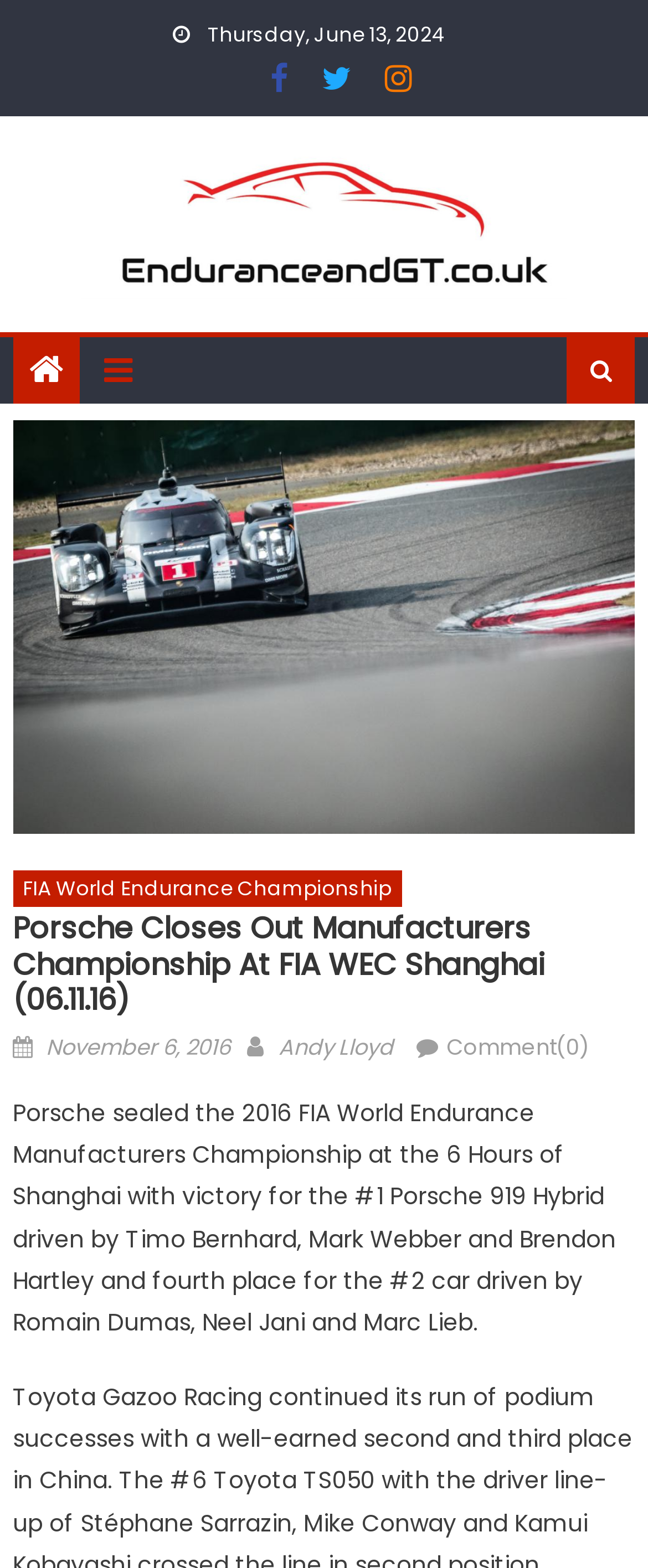Who are the drivers of the #1 Porsche 919 Hybrid? From the image, respond with a single word or brief phrase.

Timo Bernhard, Mark Webber, and Brendon Hartley